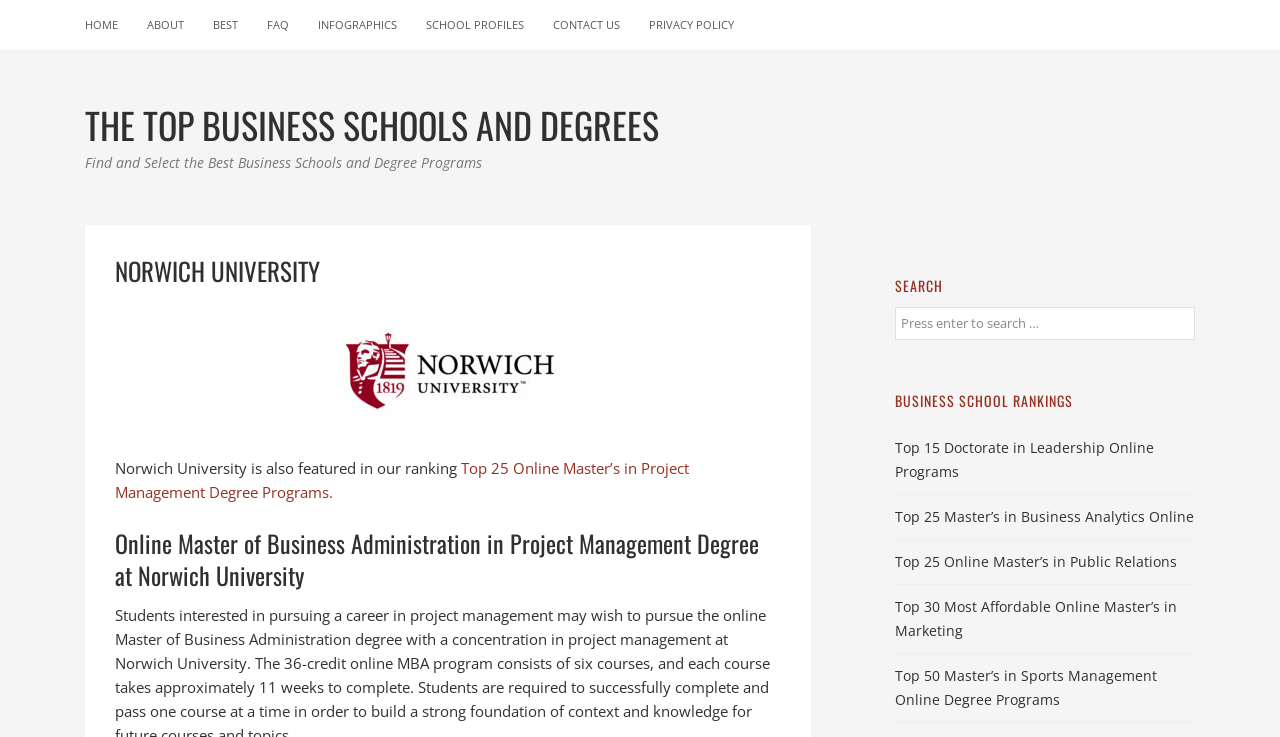What is the degree program offered by Norwich University? Analyze the screenshot and reply with just one word or a short phrase.

Online Master of Business Administration in Project Management